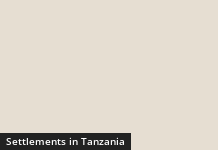Explain in detail what you see in the image.

This image is associated with the topic "Settlements in Tanzania." It visually represents a significant aspect of Tanzanian geography and social structure, indicating a focus on the various communities that make up the country. The context suggests an exploration of the living conditions, cultural diversity, and economic activities prevalent in these settlements. This information is pivotal for understanding how settlements contribute to Tanzania's overall development and cultural richness.